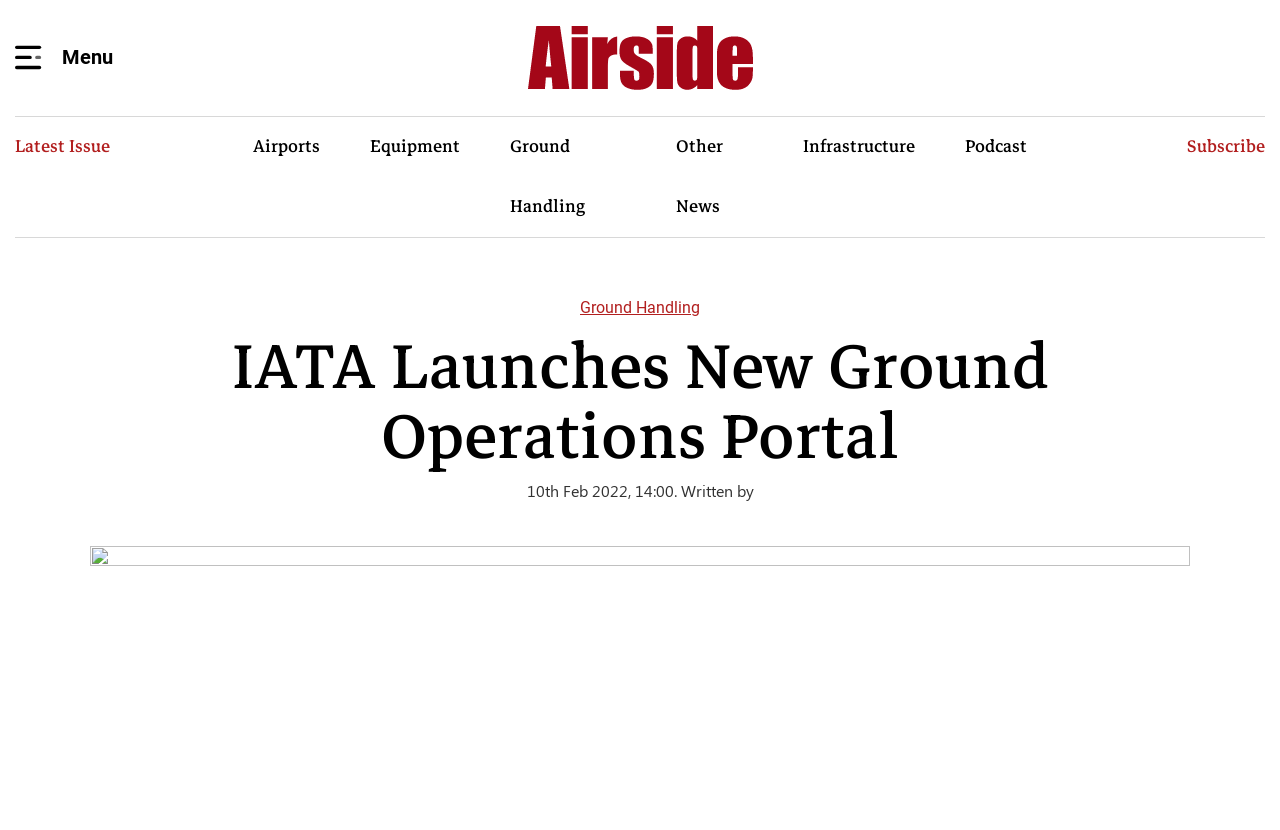Give a concise answer of one word or phrase to the question: 
How many images are there on the webpage?

1